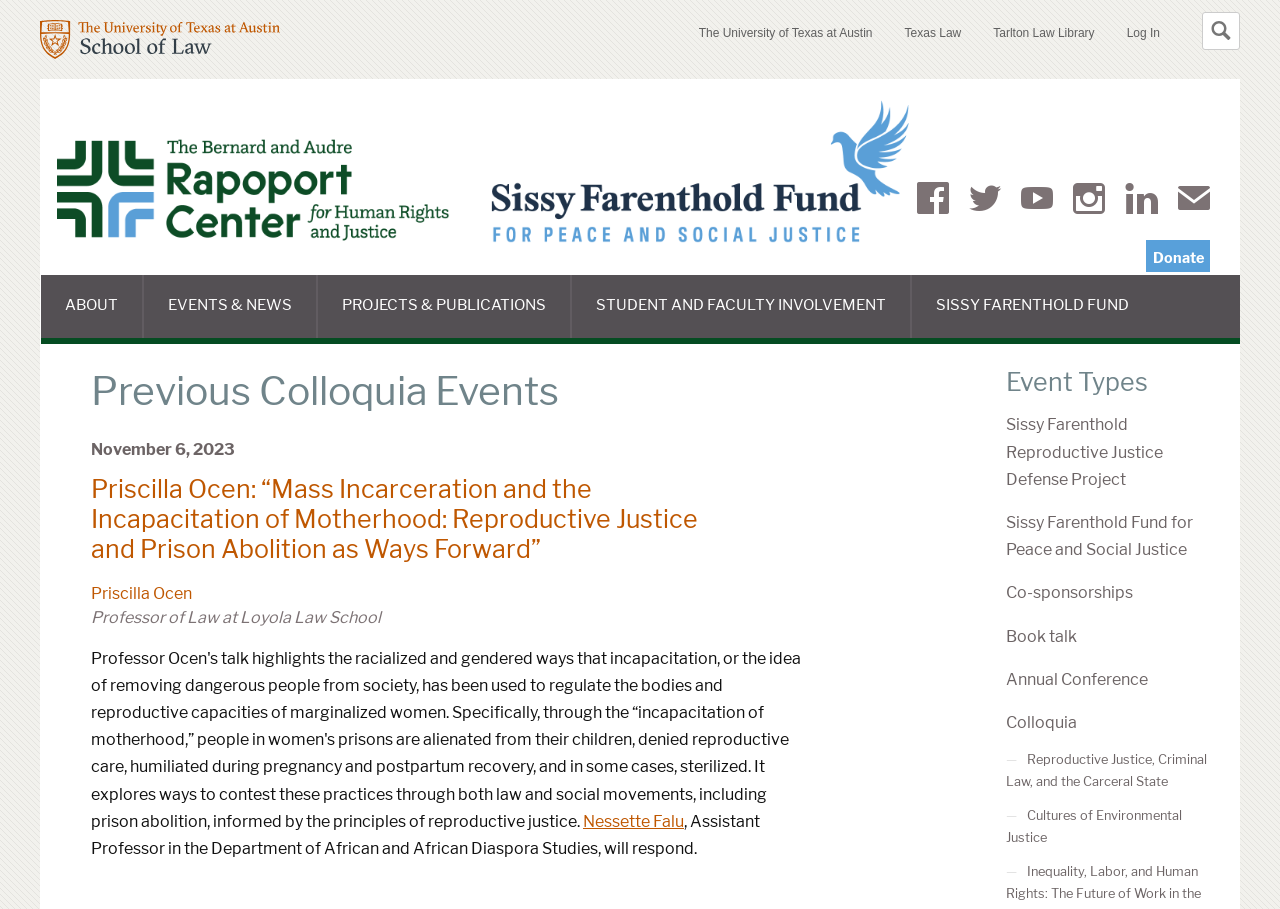Find the bounding box coordinates of the element I should click to carry out the following instruction: "Learn about the Rapoport Center for Human Rights and Justice".

[0.032, 0.087, 0.969, 0.302]